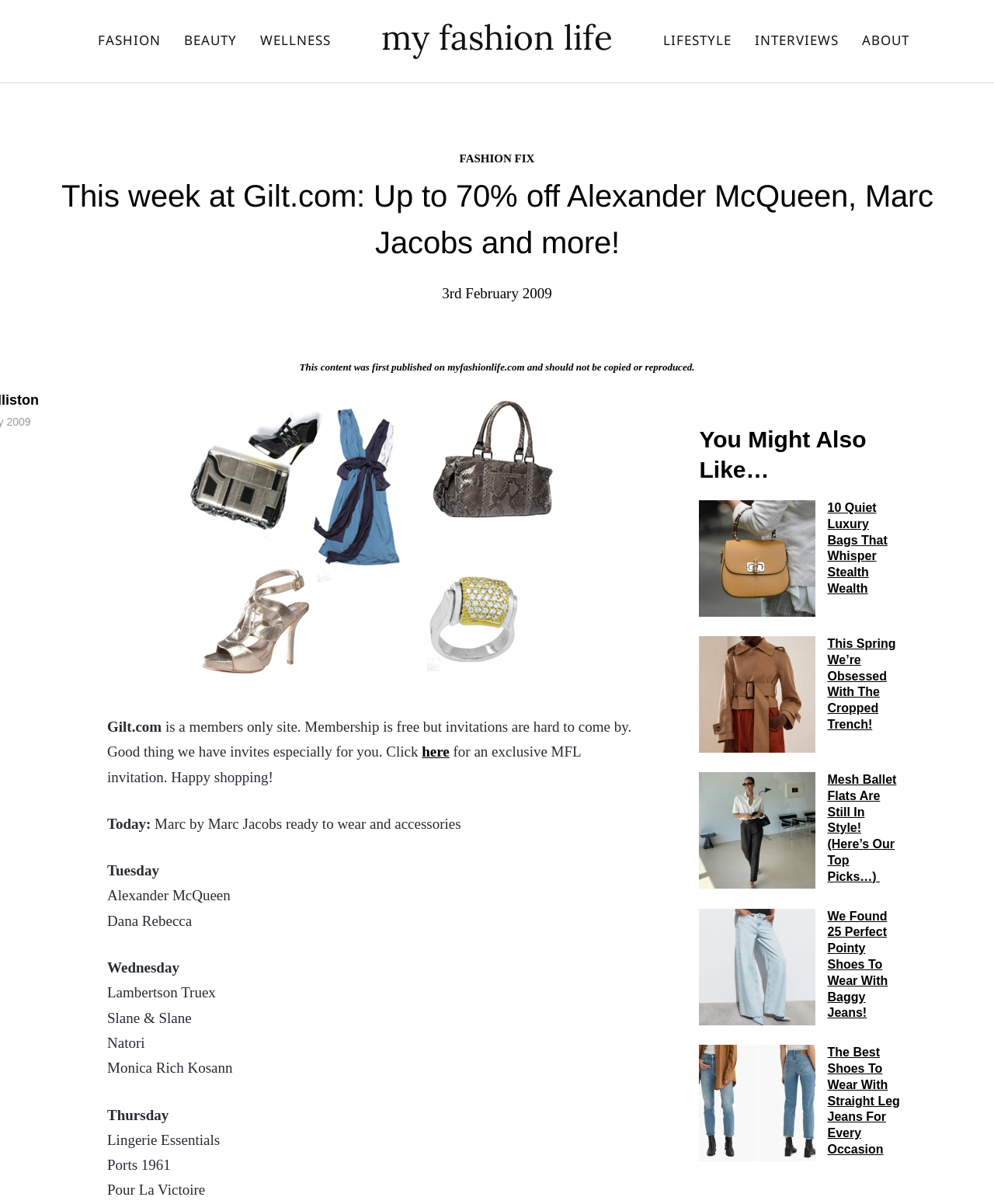Given the following UI element description: "my fashion life", find the bounding box coordinates in the webpage screenshot.

[0.384, 0.013, 0.616, 0.049]